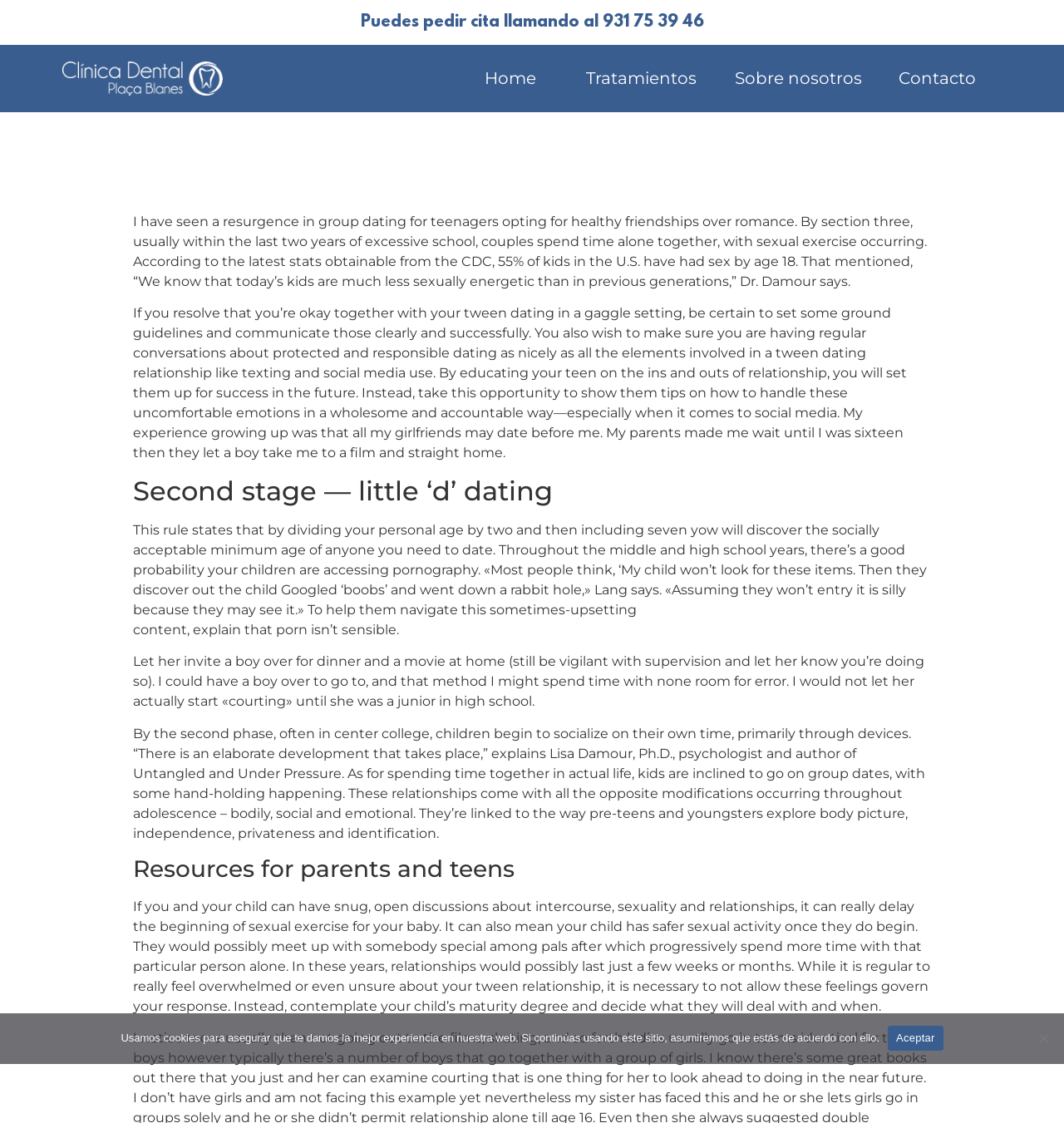What is the main topic of the webpage?
Using the image as a reference, answer the question in detail.

Based on the webpage content, it appears that the main topic is discussing the emotional levels of having a crush by age, what it is like to have a crush, and relationships, particularly in the context of teenagers and tweens.